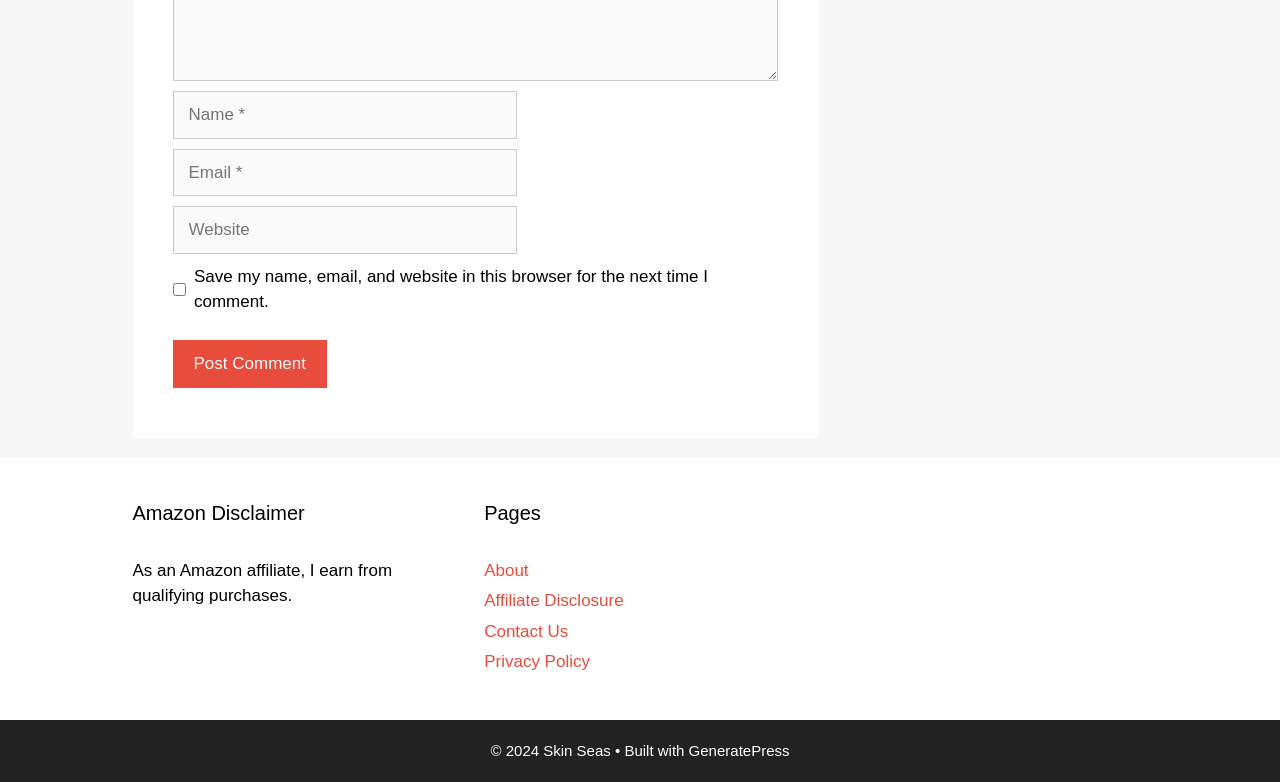What is the purpose of the checkbox?
Please provide a single word or phrase as your answer based on the image.

Save comment info